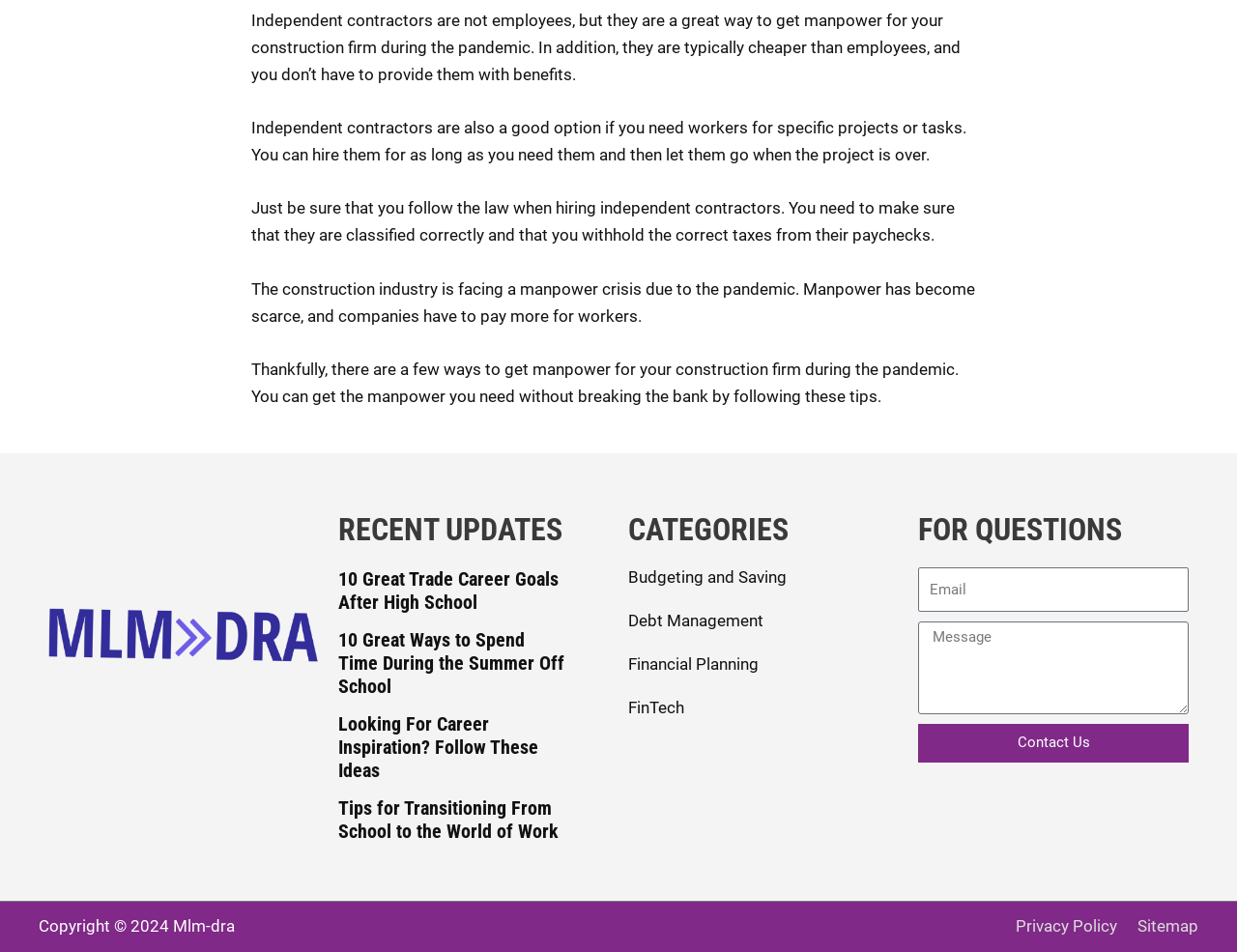Given the element description: "Budgeting and Saving", predict the bounding box coordinates of the UI element it refers to, using four float numbers between 0 and 1, i.e., [left, top, right, bottom].

[0.508, 0.596, 0.727, 0.617]